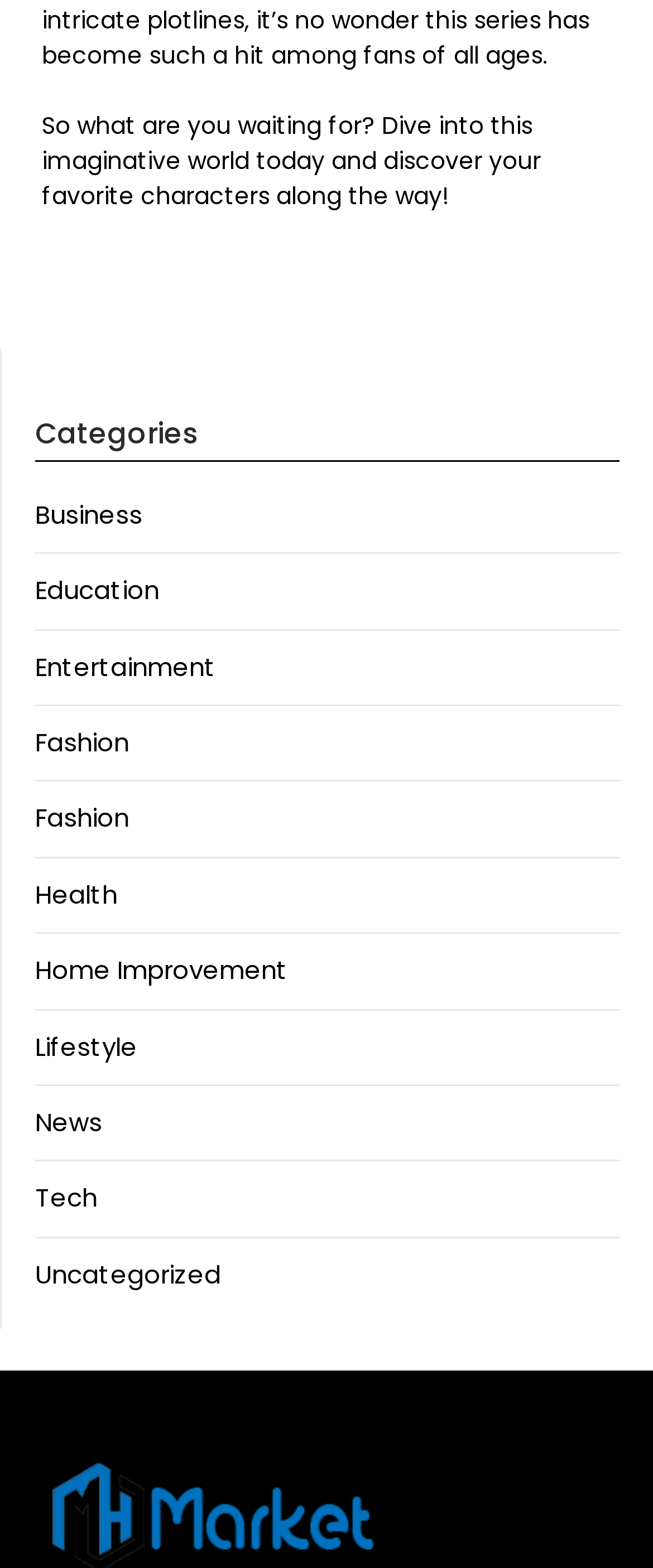How many characters are in the promotional text?
Use the image to answer the question with a single word or phrase.

56